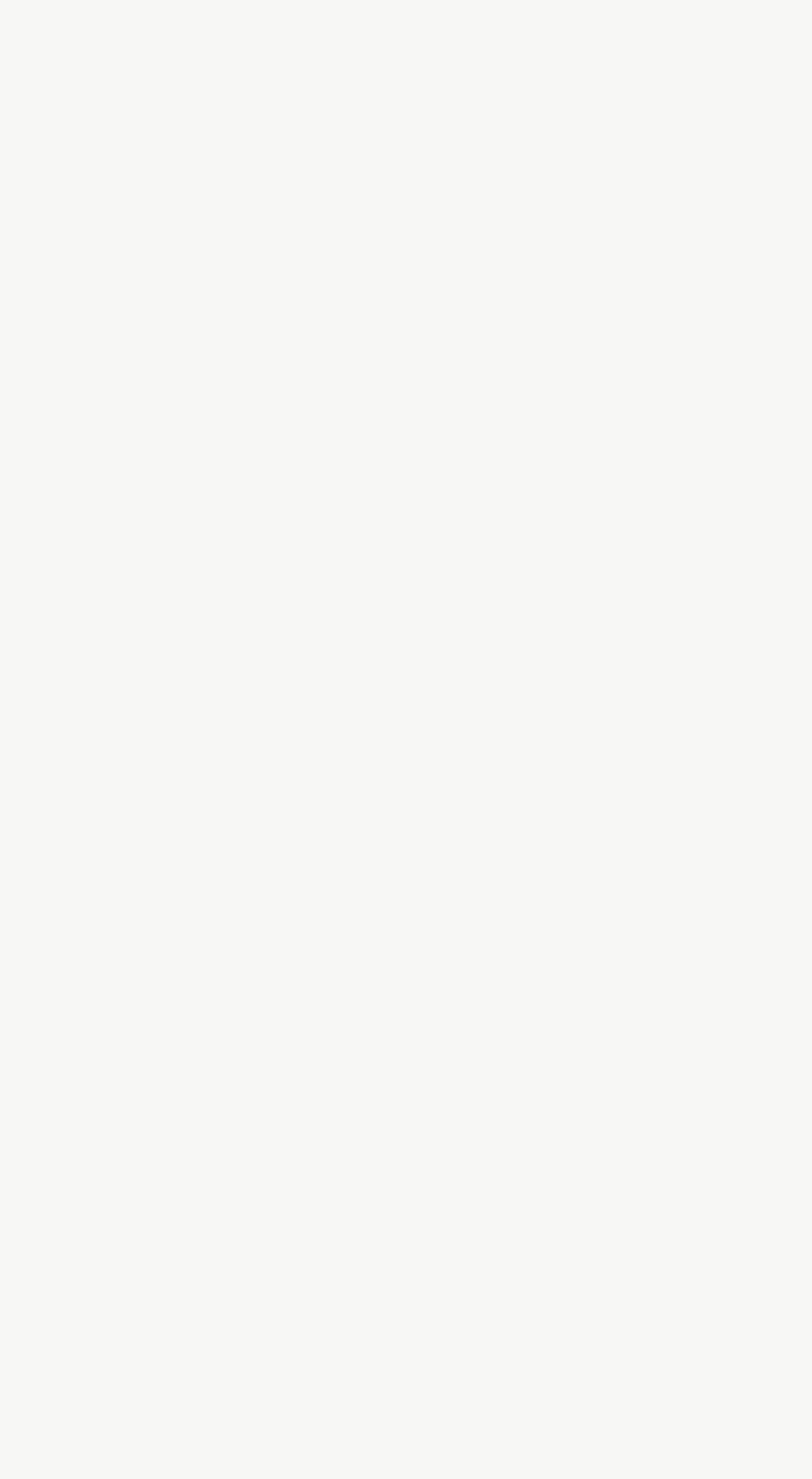Find and provide the bounding box coordinates for the UI element described with: "White Label Ecommerce SEO".

[0.077, 0.583, 0.531, 0.609]